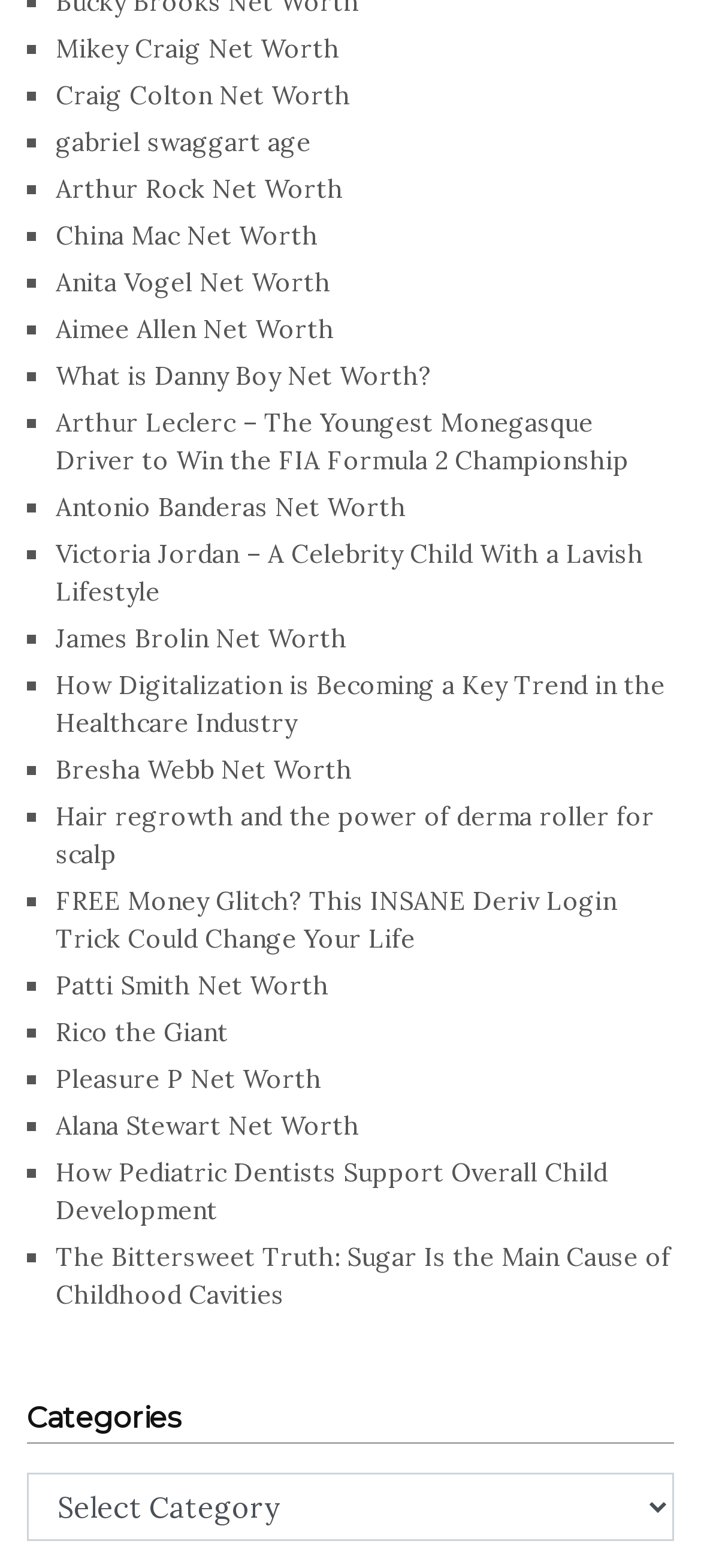Use the details in the image to answer the question thoroughly: 
What is the purpose of the list markers?

The list markers, represented by the '■' symbol, are used to indicate the start of each list item. They are consistently placed before each link, suggesting that they are used to visually distinguish each item in the list.